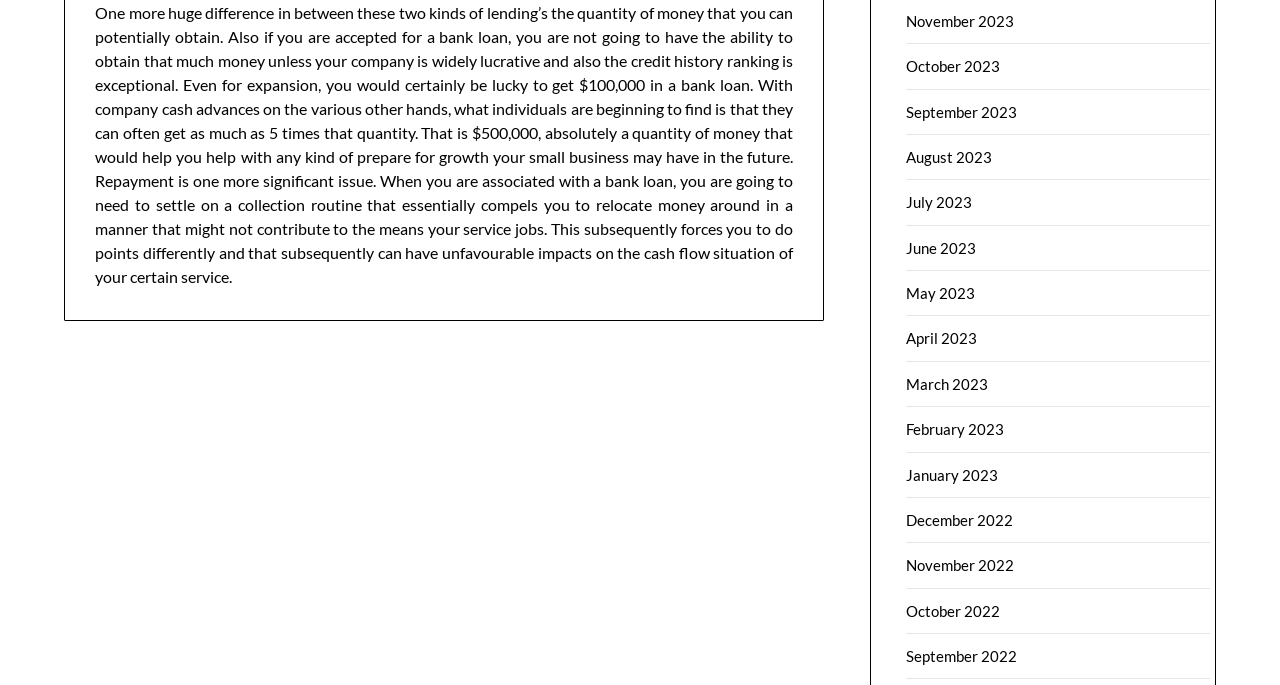Based on the image, please elaborate on the answer to the following question:
What is the topic of the article?

The topic of the article is business financing, specifically the differences between bank loans and company cash advances, and how they can be used to support business growth and expansion.